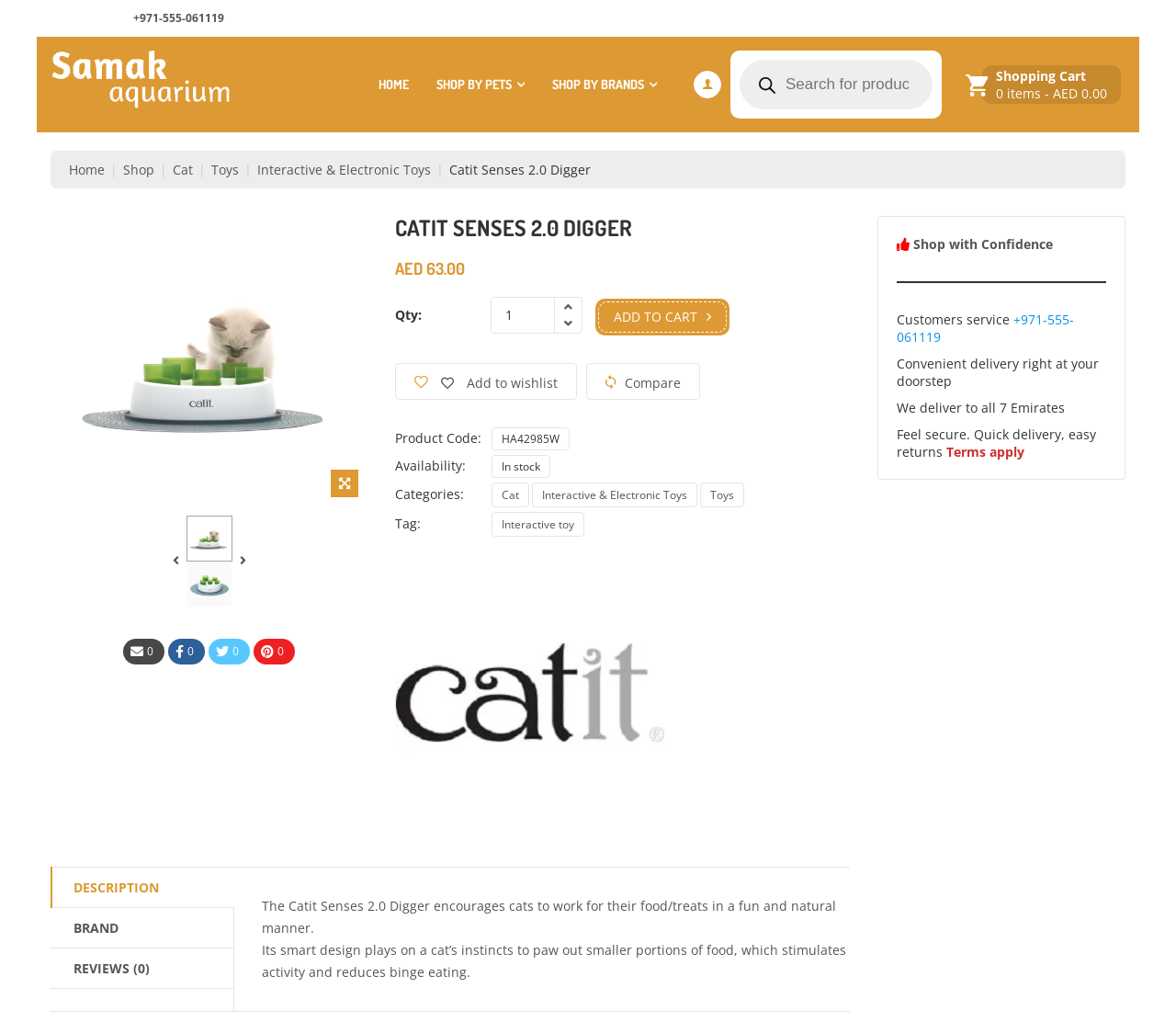Generate a thorough caption detailing the webpage content.

This webpage is about the Catit Senses 2.0 Digger, a product for cats. At the top, there is a navigation bar with links to "HOME", "SHOP BY PETS", "SHOP BY BRANDS", and a search bar. Below the navigation bar, there is a section with contact information, including a phone number and links to "ABOUT US", "CONTACT US", and "CUSTOMER SERVICES".

On the left side of the page, there is a menu with links to "Home", "Shop", "Cat", "Toys", and "Interactive & Electronic Toys". Below the menu, there is a section with product information, including the product name, price, and a description. The product description explains that the Catit Senses 2.0 Digger encourages cats to work for their food/treats in a fun and natural manner.

To the right of the product information, there is a section with buttons to "ADD TO CART" and "ADD TO WISHLIST", as well as a link to compare the product. Below this section, there are several tables with product details, including the product code, availability, categories, and tags.

Further down the page, there is a section with tabs for "DESCRIPTION", "BRAND", and "REVIEWS (0)". The "DESCRIPTION" tab is expanded and displays a detailed description of the product. At the bottom of the page, there is a section with customer service information, including a phone number and links to terms and conditions.

There are several icons and images throughout the page, including social media icons, a shopping cart icon, and an image of the product.